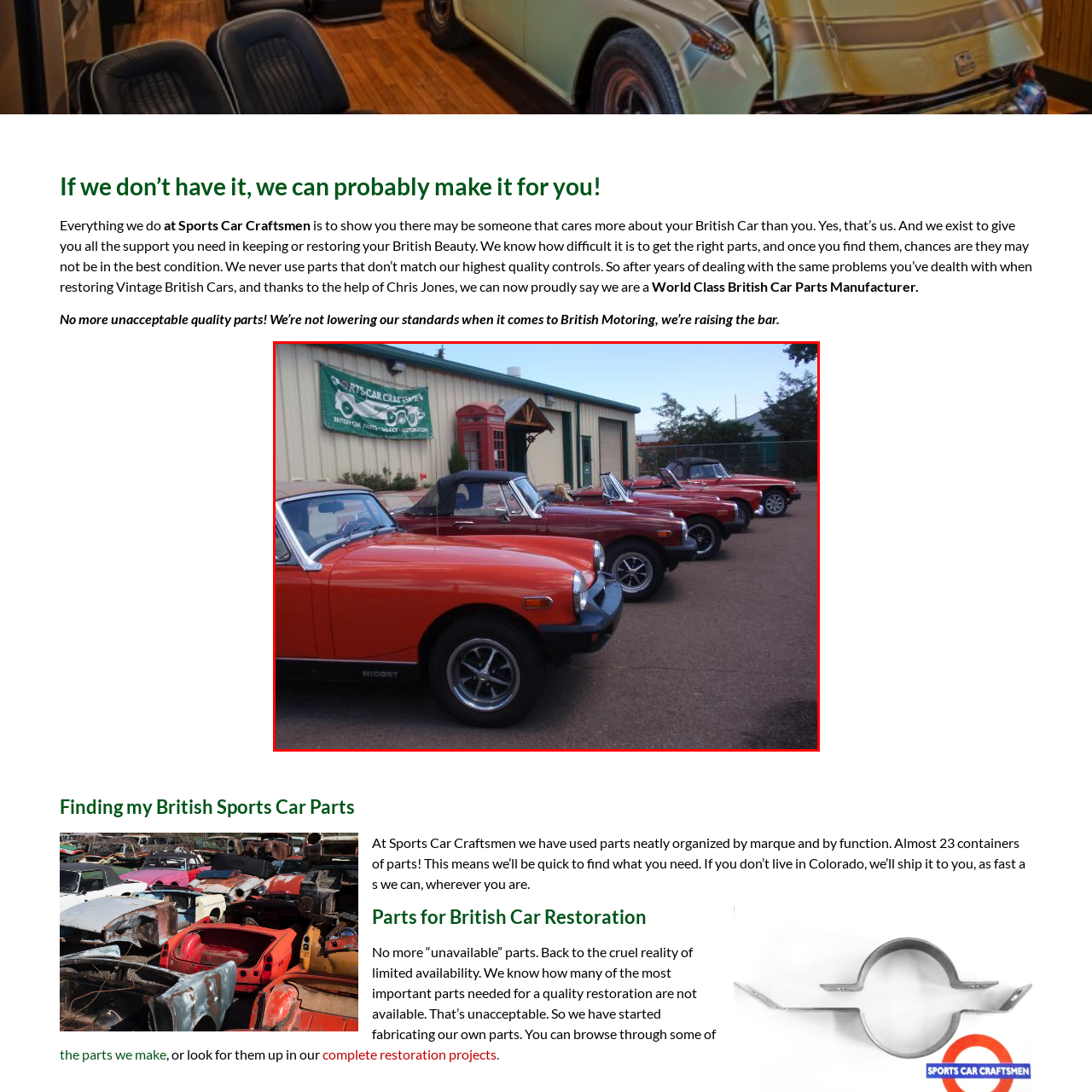What is the purpose of the building in the background?
Direct your attention to the image bordered by the red bounding box and answer the question in detail, referencing the image.

The caption describes the scene as capturing the essence of car restoration and the dedication to maintaining the integrity of these classic vehicles, which suggests that the building in the background is related to car restoration, likely being a workshop or a garage.